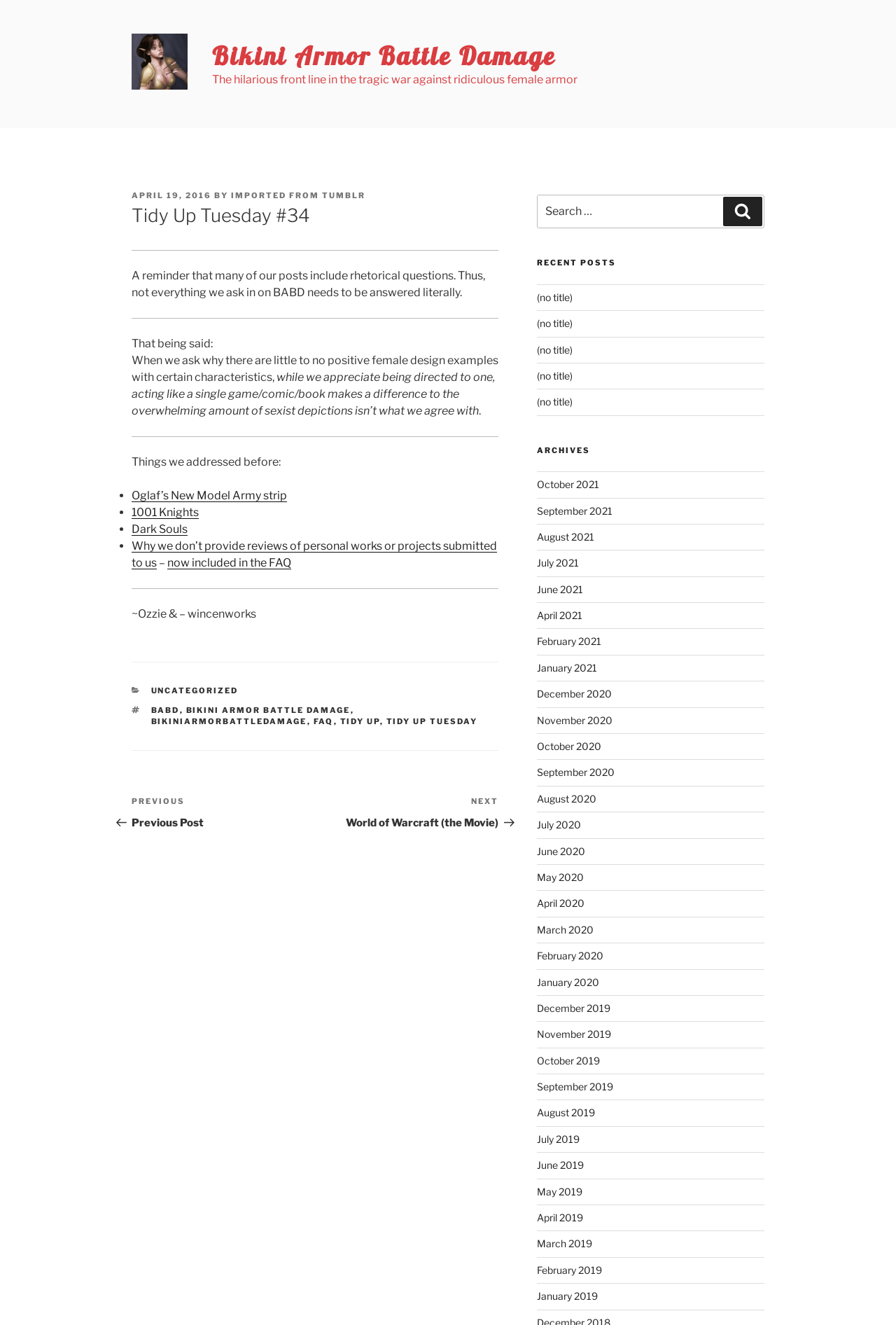Determine the bounding box coordinates of the clickable element necessary to fulfill the instruction: "Get help". Provide the coordinates as four float numbers within the 0 to 1 range, i.e., [left, top, right, bottom].

None